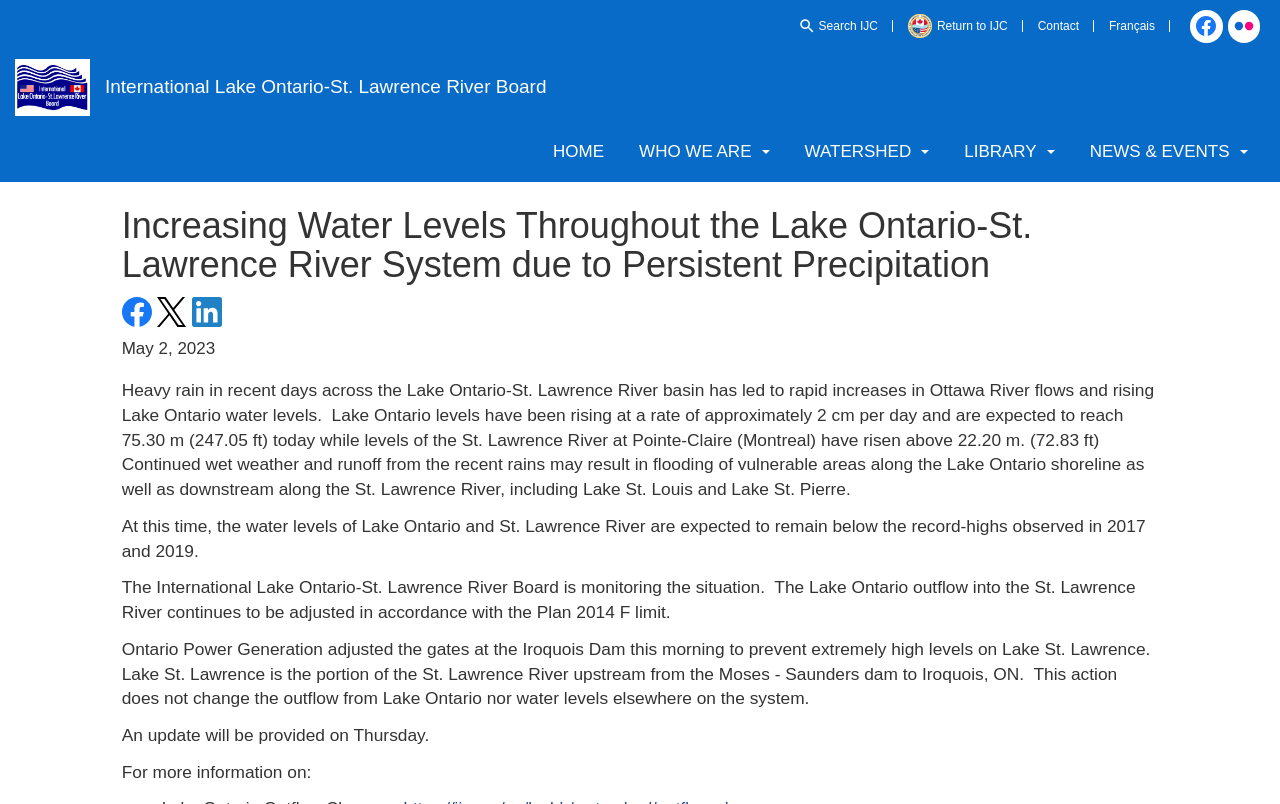Identify the bounding box coordinates of the area you need to click to perform the following instruction: "Toggle navigation".

[0.418, 0.152, 0.988, 0.226]